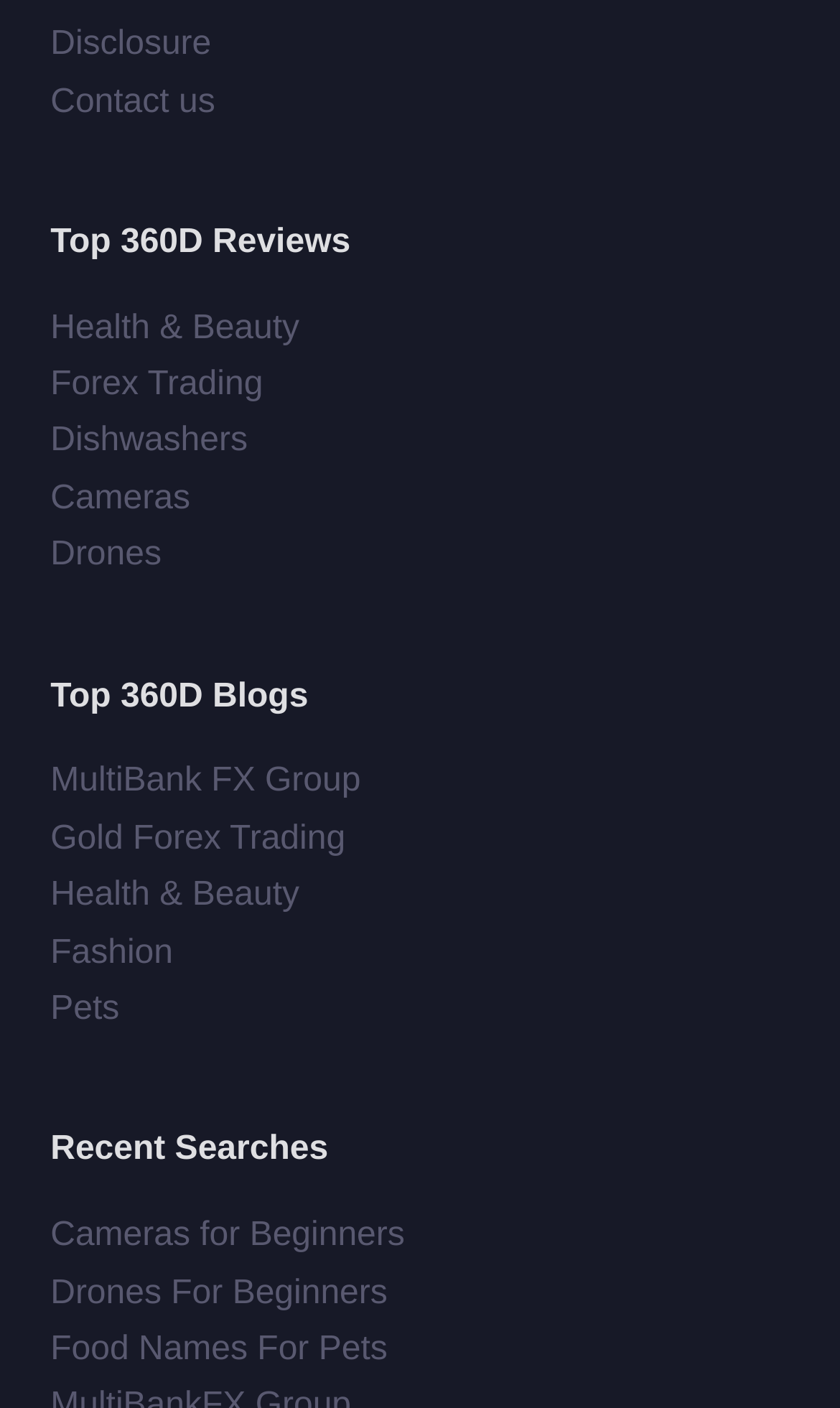What is the category of the link 'Dishwashers'?
Using the image as a reference, give a one-word or short phrase answer.

Health & Beauty